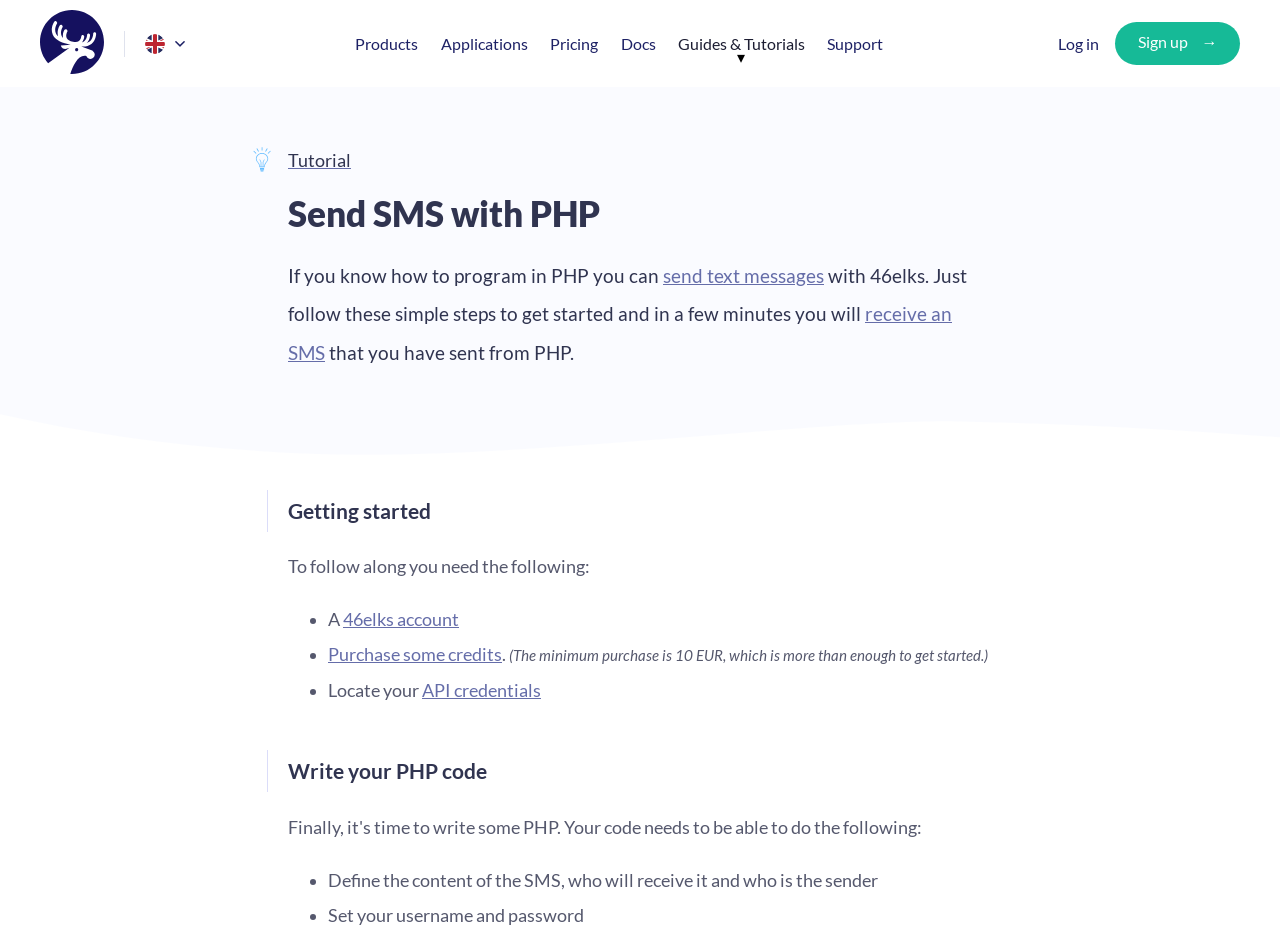Write an extensive caption that covers every aspect of the webpage.

The webpage is about learning how to send SMS with PHP in a few simple steps. At the top, there is a navigation menu with links to "46elks Home", "Products", "Applications", "Pricing", "Docs", "Guides & Tutorials", "Support", "Log in", and "Sign up". 

Below the navigation menu, there is a tutorial section that starts with a heading "Send SMS with PHP". The tutorial explains that if you know how to program in PHP, you can send text messages with 46elks by following some simple steps. 

The first step is "Getting started", which requires having a 46elks account, purchasing some credits, and locating your API credentials. 

The next step is "Write your PHP code", which involves defining the content of the SMS, who will receive it, and who is the sender, as well as setting your username and password. 

Throughout the tutorial, there are links to relevant resources, such as "send text messages" and "receive an SMS", and a small image is placed at the top right corner of the page.